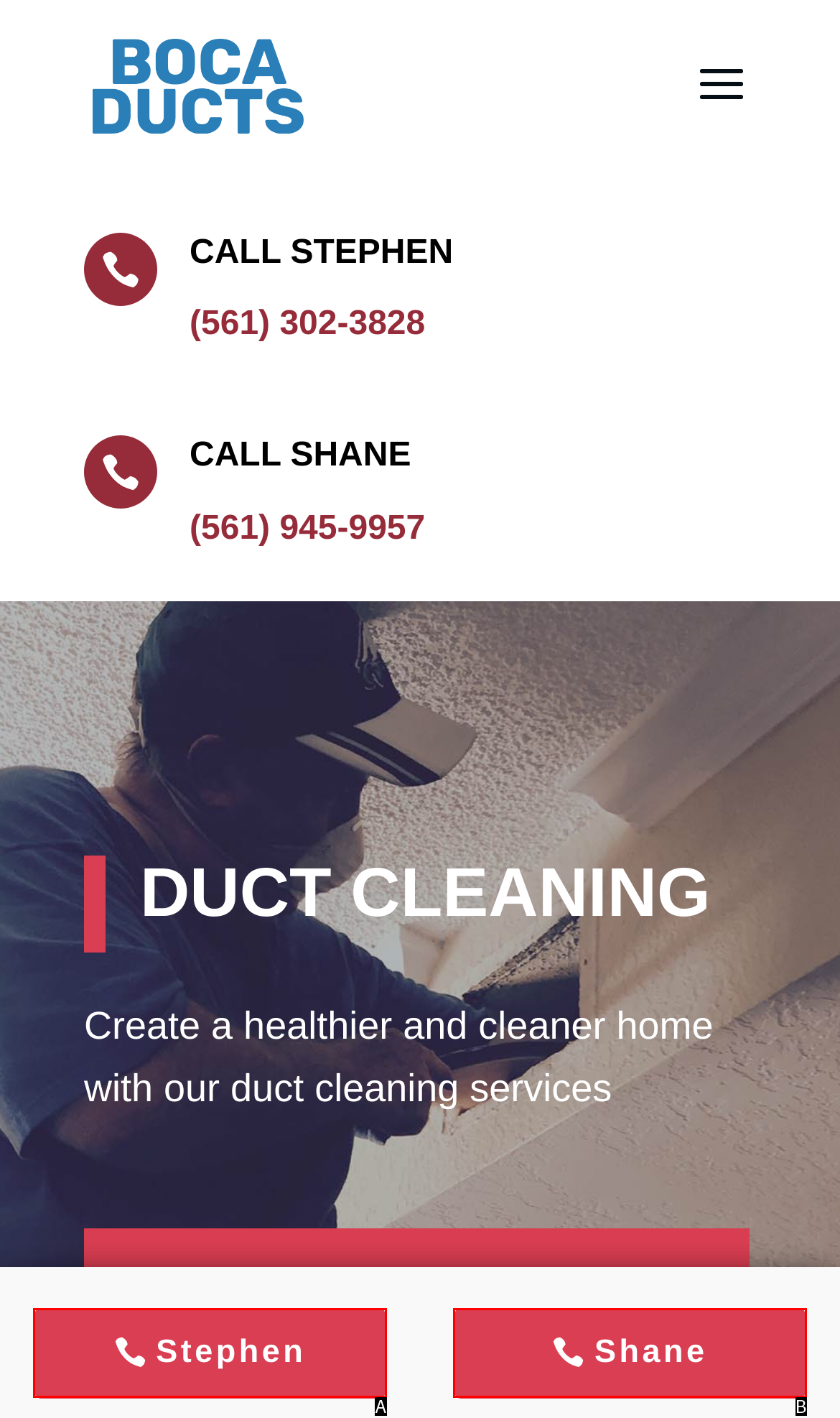Identify the option that corresponds to the description: Stephen. Provide only the letter of the option directly.

A